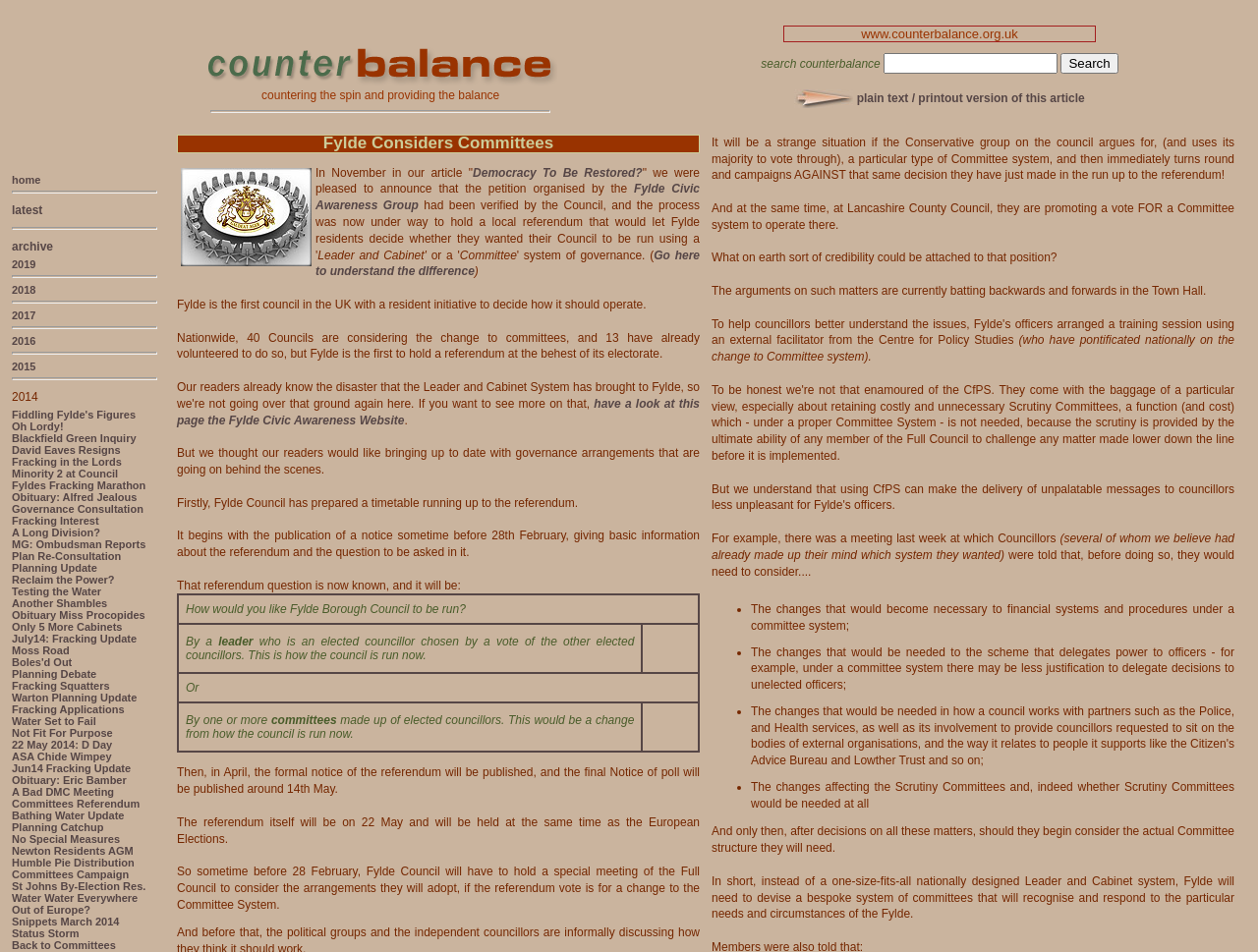Identify and provide the bounding box coordinates of the UI element described: "archive". The coordinates should be formatted as [left, top, right, bottom], with each number being a float between 0 and 1.

[0.009, 0.252, 0.042, 0.266]